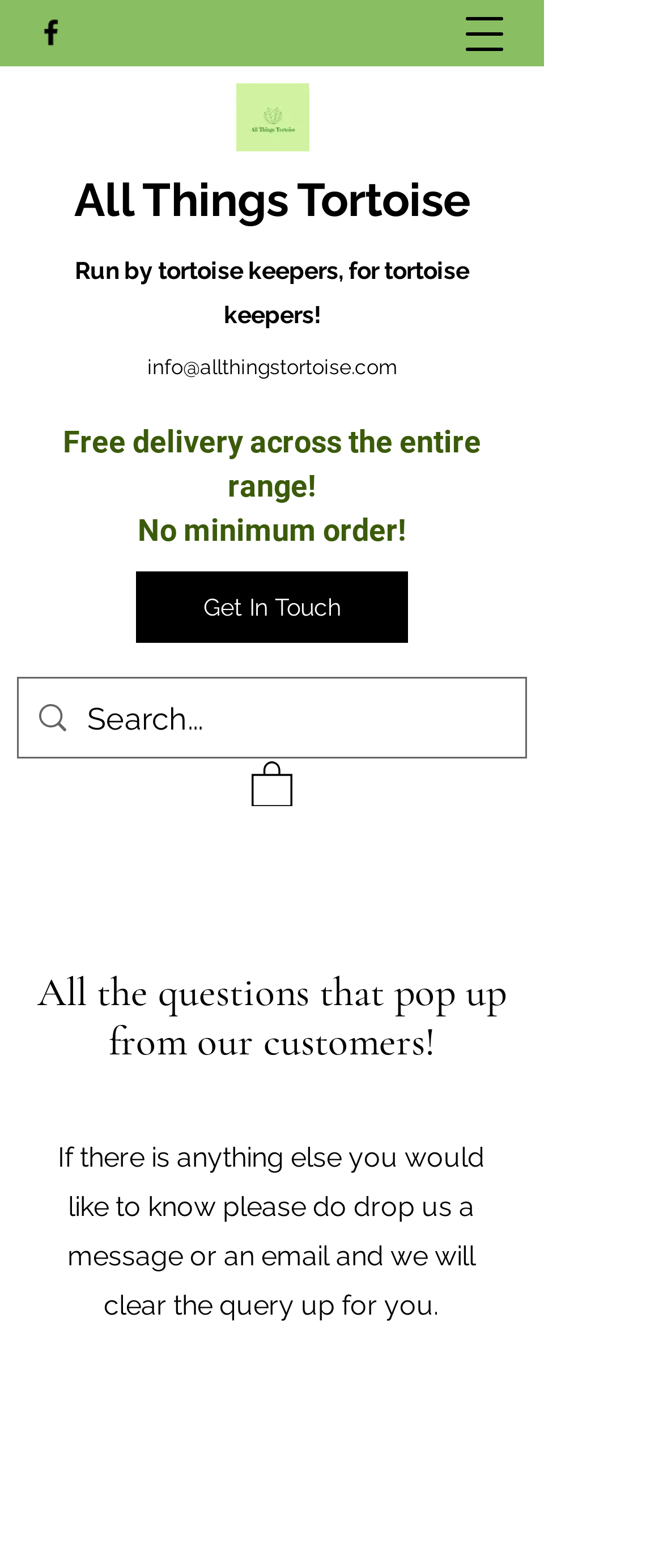What is the name of the website?
Deliver a detailed and extensive answer to the question.

The name of the website can be found in the StaticText element with bounding box coordinates [0.112, 0.111, 0.709, 0.144], which reads 'All Things Tortoise'.